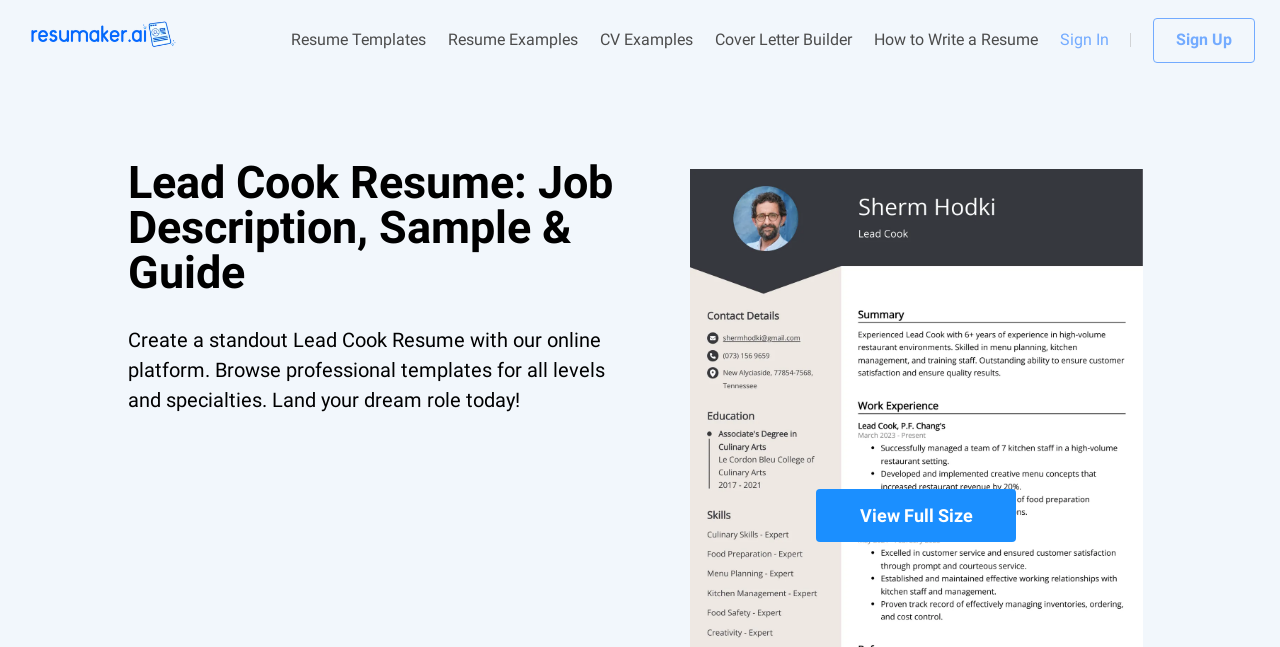How many navigation links are available?
Please provide a single word or phrase as your answer based on the image.

5